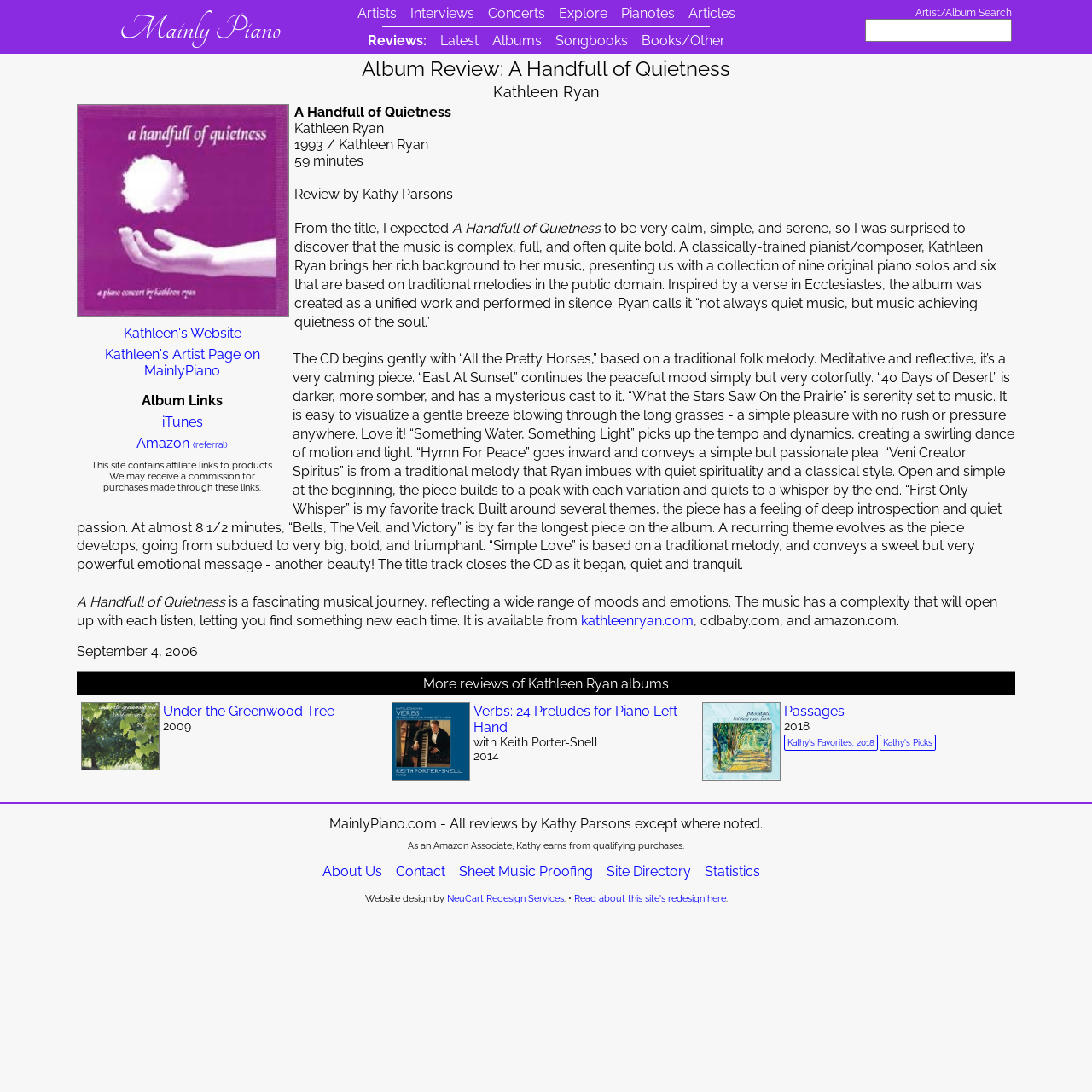Construct a comprehensive caption that outlines the webpage's structure and content.

This webpage is an album review of "A Handfull of Quietness" by Kathleen Ryan on MainlyPiano.com. At the top of the page, there is a navigation menu with links to "Mainly Piano", "Artists", "Interviews", "Concerts", "Explore", "Pianotes", and "Articles". Below the navigation menu, there is a search bar and a link to "Reviews". 

On the left side of the page, there is an image of the album cover, and below it, there are links to the artist's website and her artist page on MainlyPiano.com. 

The album review is written by Kathy Parsons and is divided into two sections. The first section provides general information about the album, including the title, artist, release year, and duration. The second section is a detailed review of the album, describing each track and the overall mood and style of the music.

Below the album review, there are links to purchase the album from various online music stores, including iTunes and Amazon. 

On the right side of the page, there are more reviews of Kathleen Ryan's albums, each with a cover image and a link to the review. 

At the bottom of the page, there is a footer section with links to "About Us", "Contact", "Sheet Music Proofing", "Site Directory", and "Statistics", as well as a note about the website's design and a link to the redesign services.